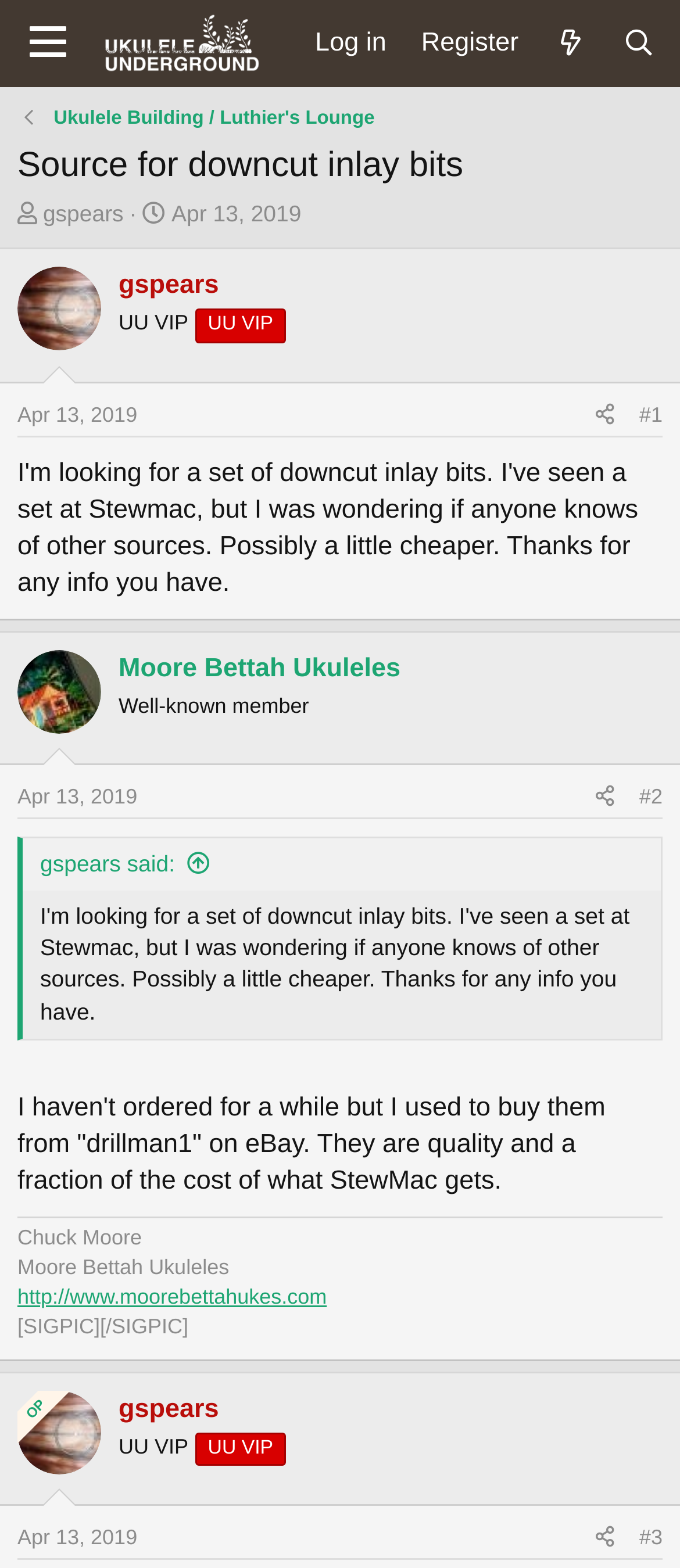How many users have posted in this thread?
Look at the screenshot and respond with a single word or phrase.

2